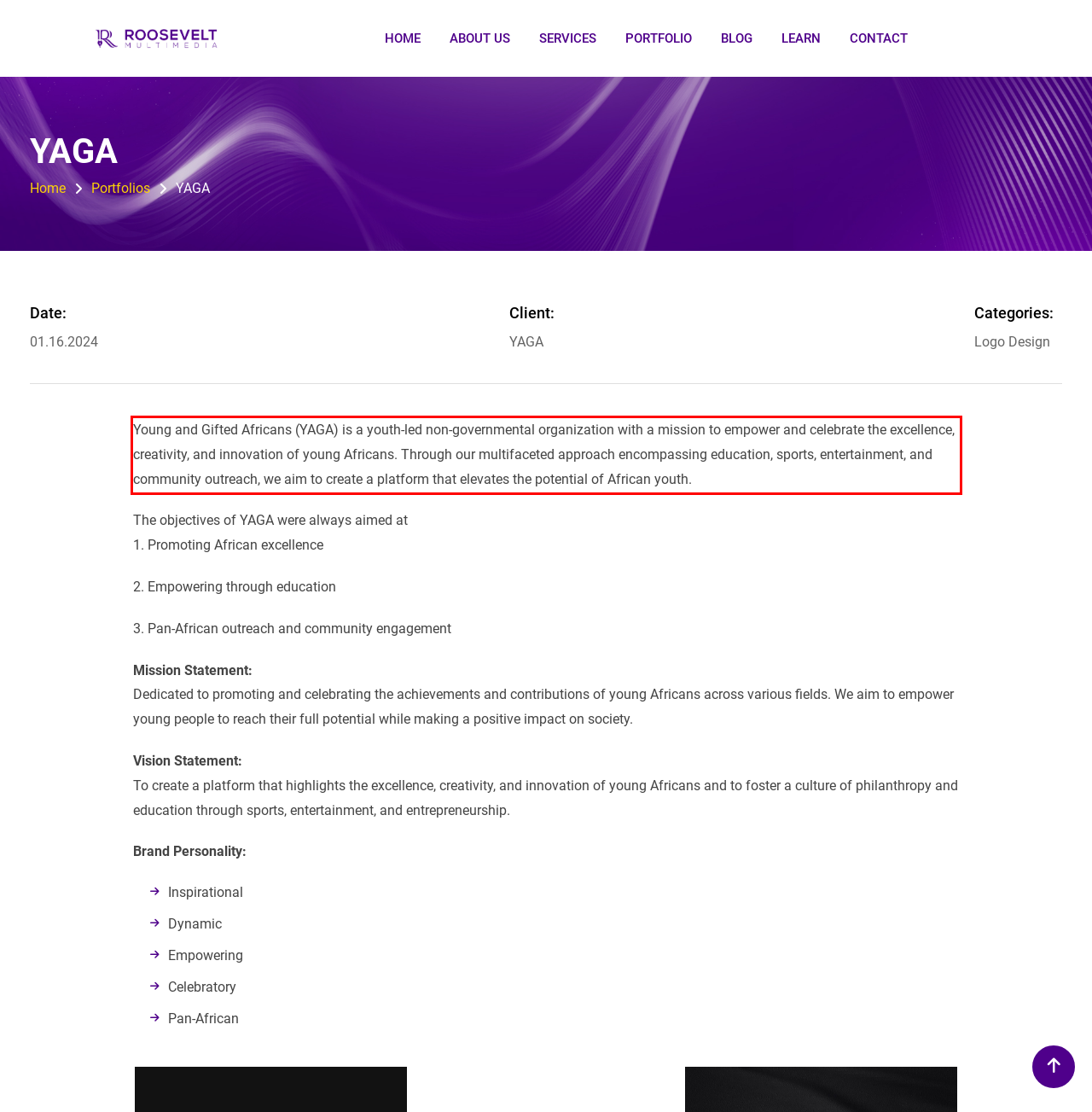You are given a screenshot showing a webpage with a red bounding box. Perform OCR to capture the text within the red bounding box.

Young and Gifted Africans (YAGA) is a youth-led non-governmental organization with a mission to empower and celebrate the excellence, creativity, and innovation of young Africans. Through our multifaceted approach encompassing education, sports, entertainment, and community outreach, we aim to create a platform that elevates the potential of African youth.